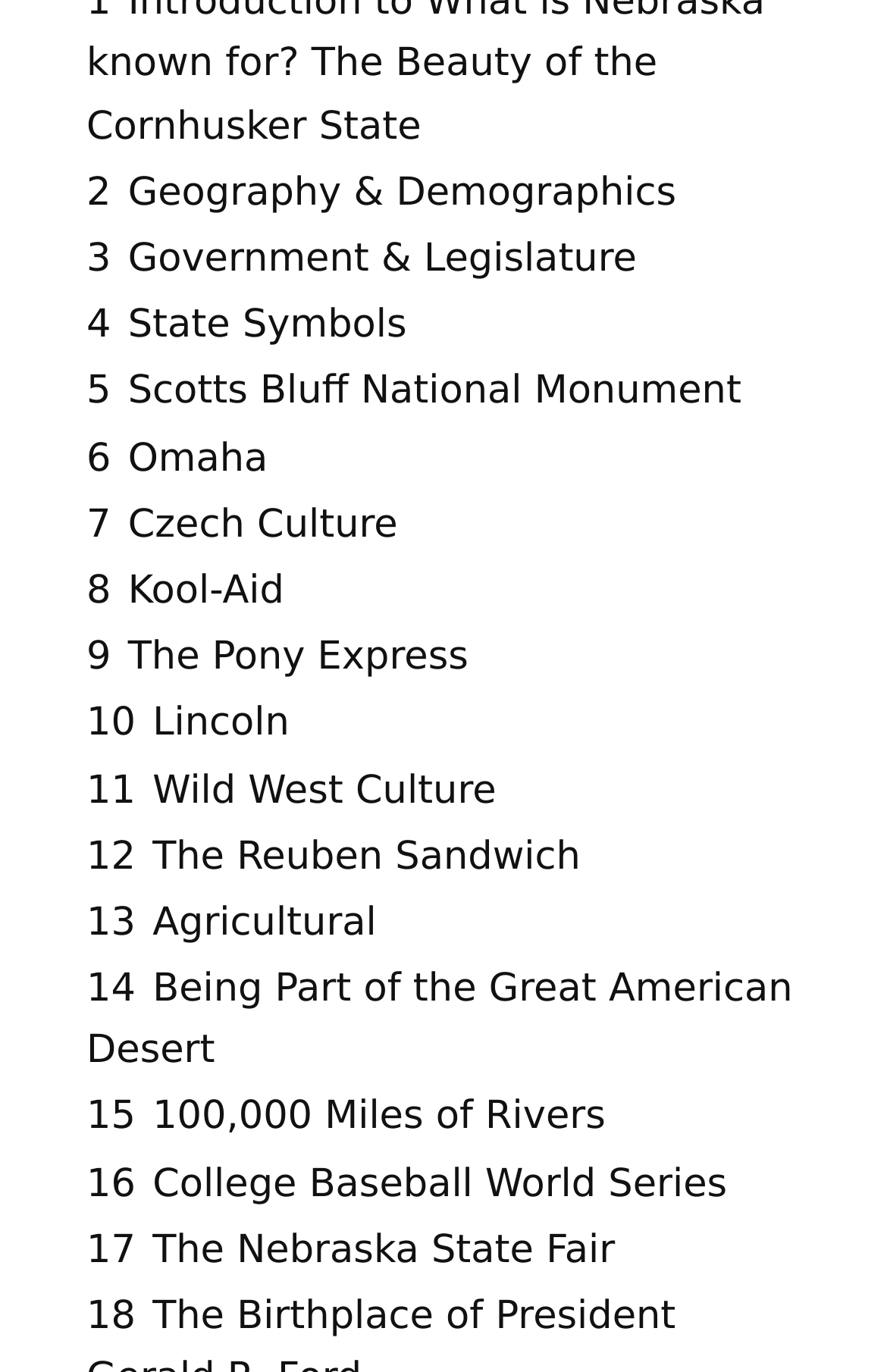Please find the bounding box for the UI component described as follows: "13 Agricultural".

[0.097, 0.656, 0.425, 0.689]